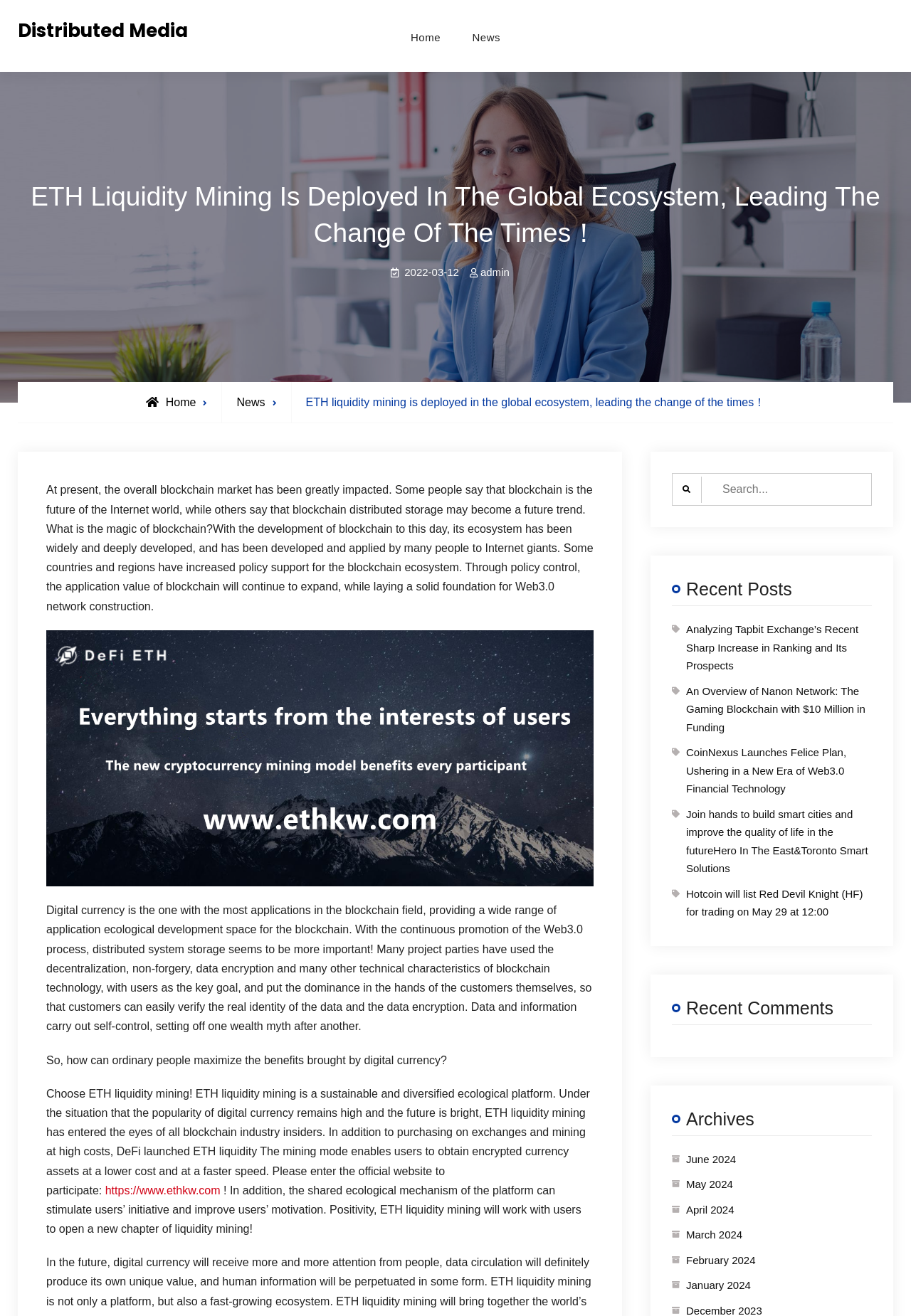Based on the element description "aria-label="Advertisement" name="aswift_0" title="Advertisement"", predict the bounding box coordinates of the UI element.

None